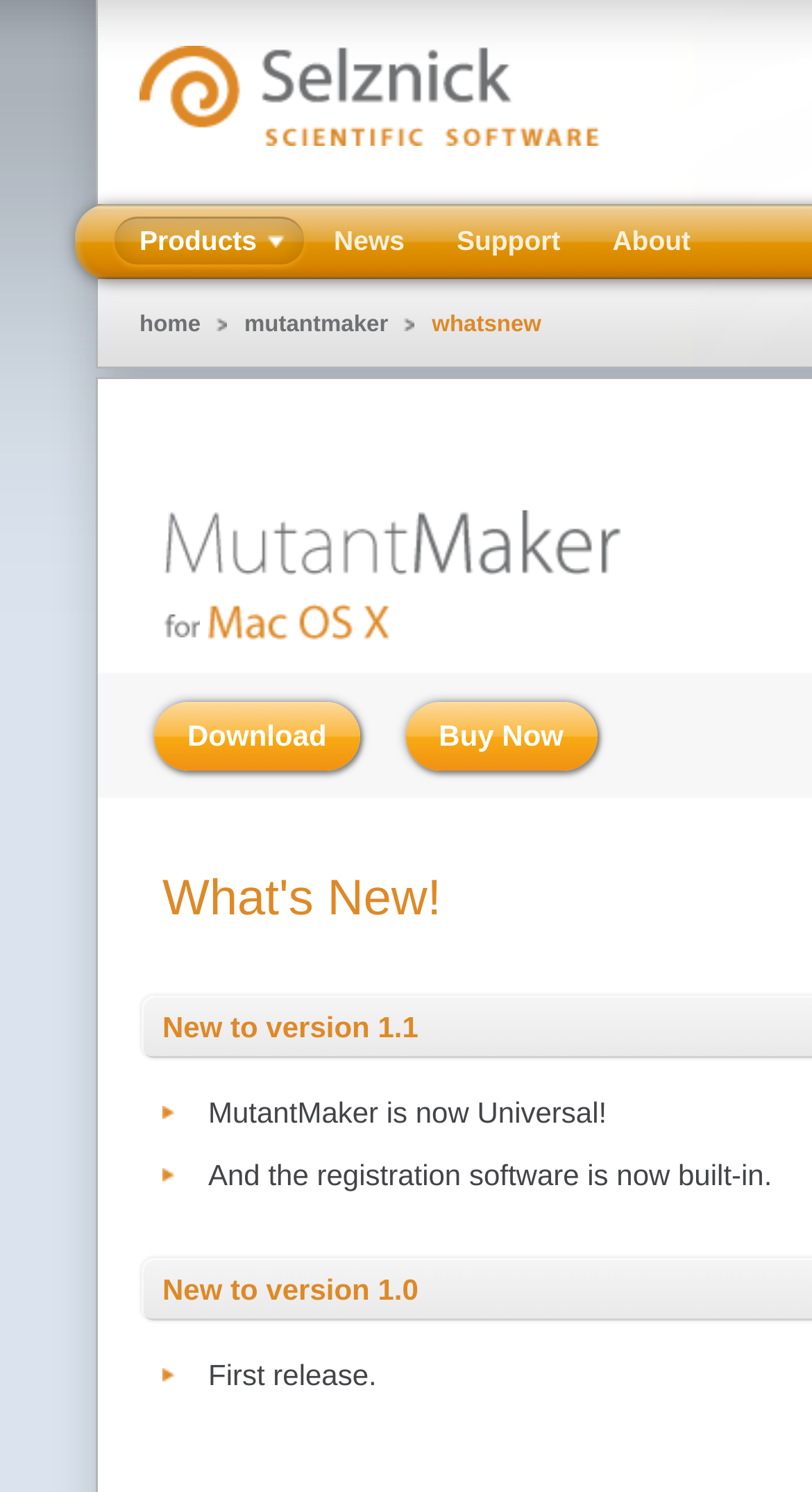Locate the bounding box coordinates of the element that needs to be clicked to carry out the instruction: "Learn about competitive compensation and benefits". The coordinates should be given as four float numbers ranging from 0 to 1, i.e., [left, top, right, bottom].

None